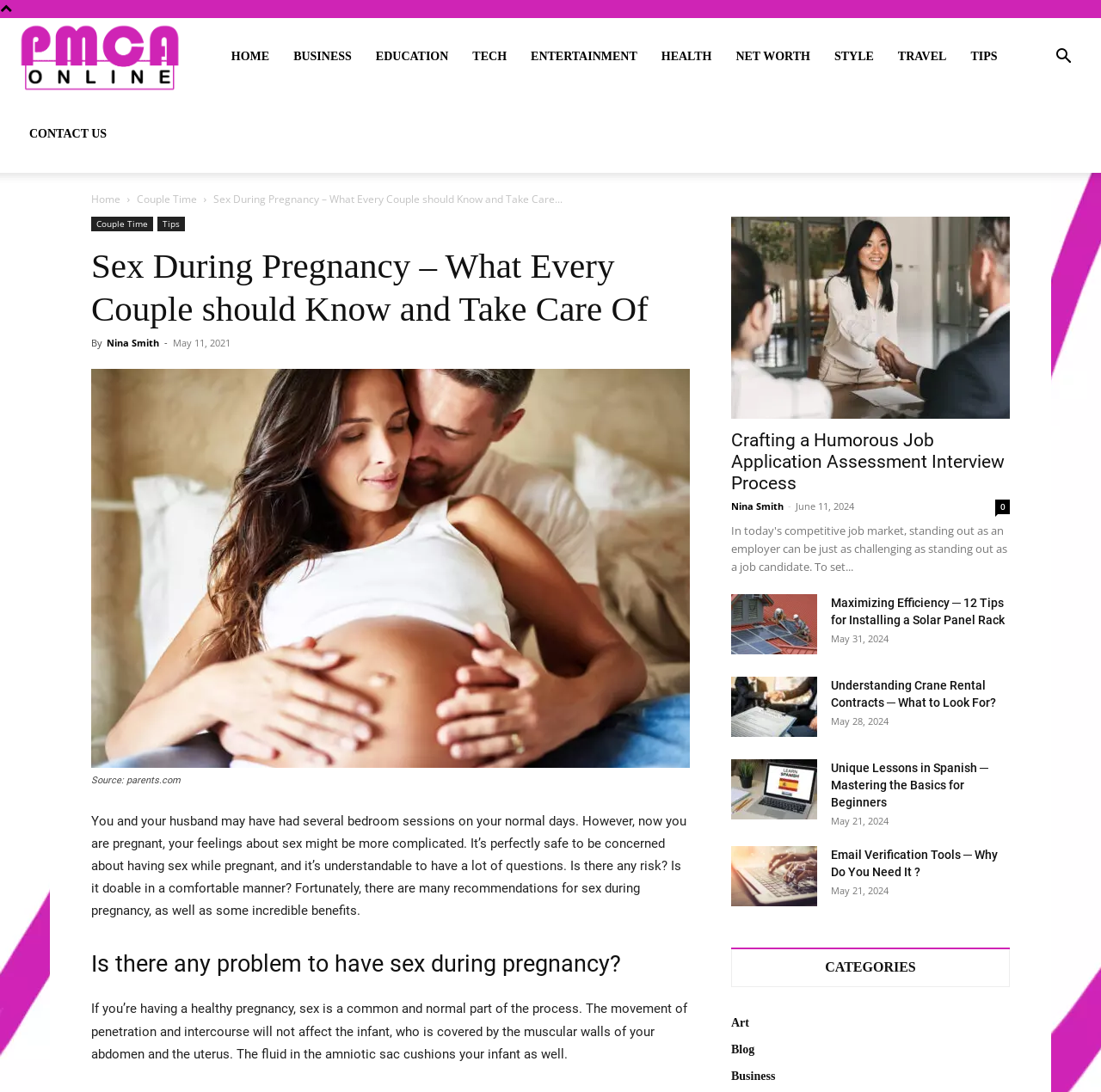What is the topic of the article?
Carefully examine the image and provide a detailed answer to the question.

The topic of the article can be determined by reading the title 'Sex During Pregnancy – What Every Couple should Know and Take Care Of' and the introductory paragraph which discusses the concerns and questions couples may have about having sex during pregnancy.